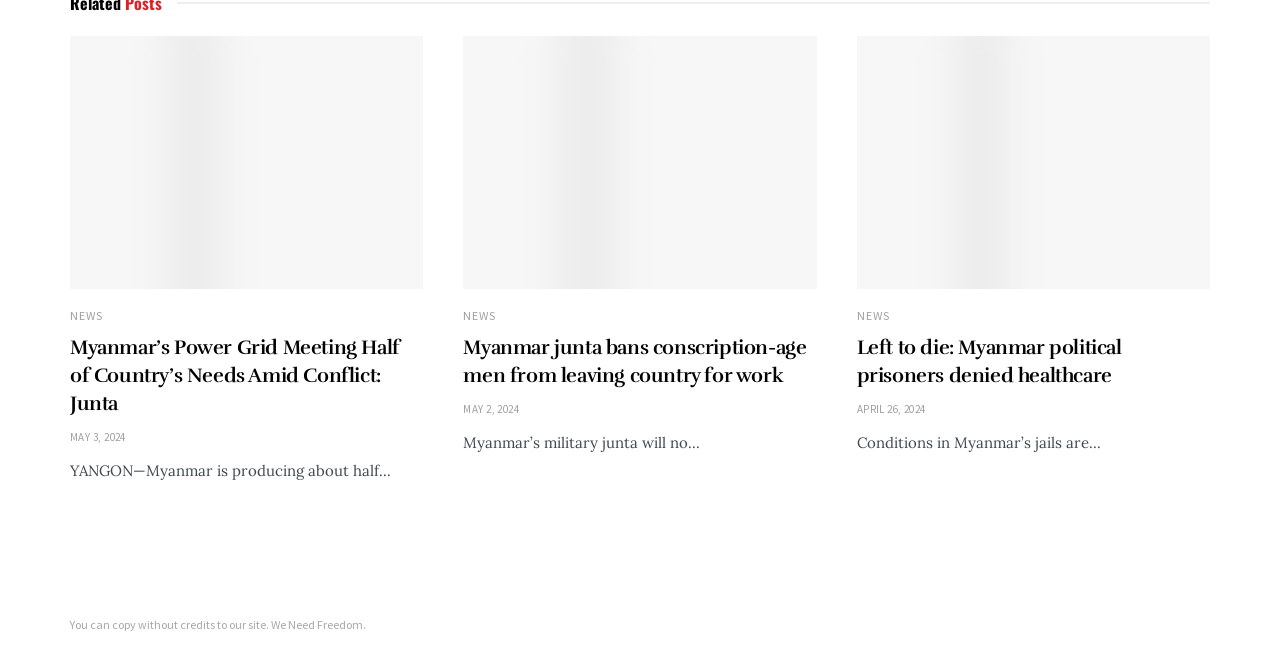Use a single word or phrase to answer the question:
What is the purpose of the website?

News